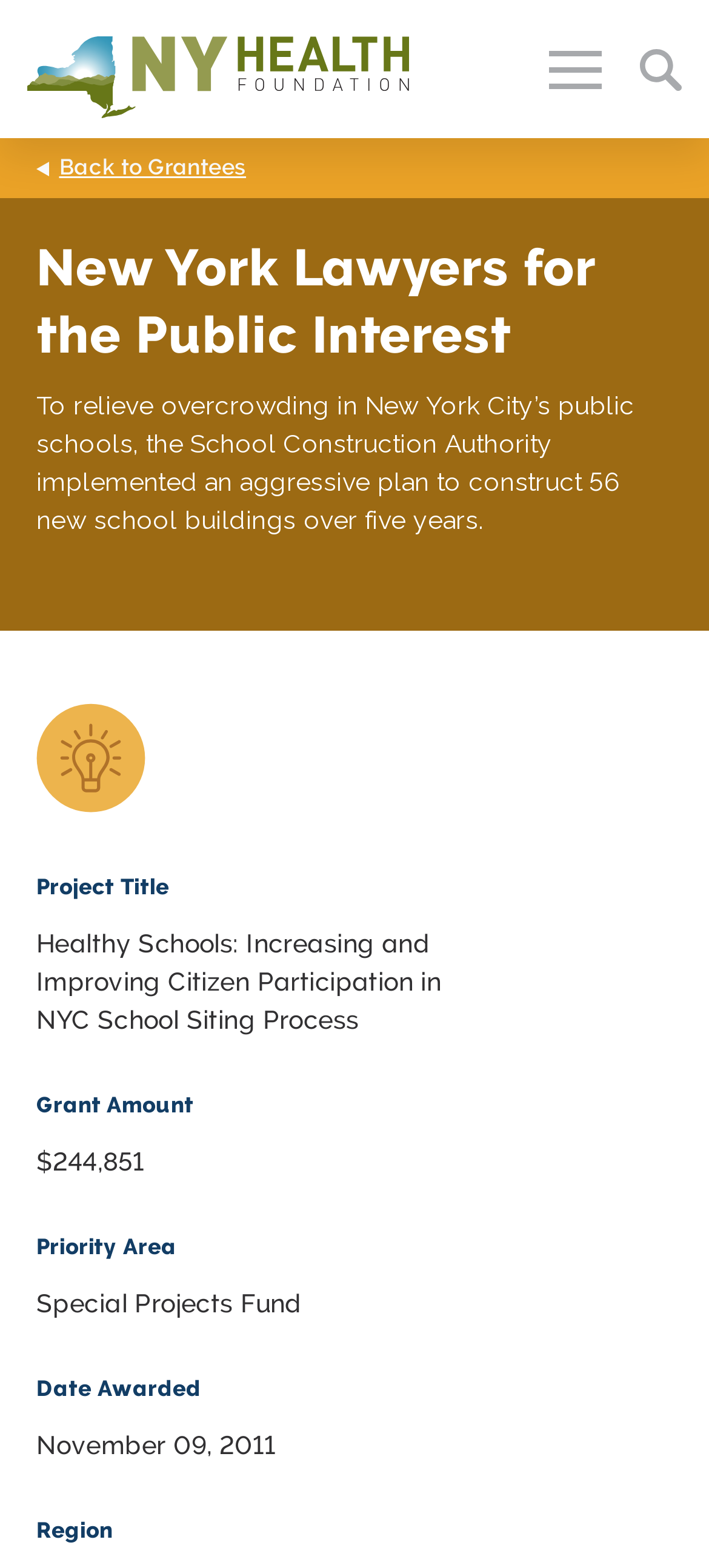What is the date the grant was awarded?
From the image, respond using a single word or phrase.

November 09, 2011